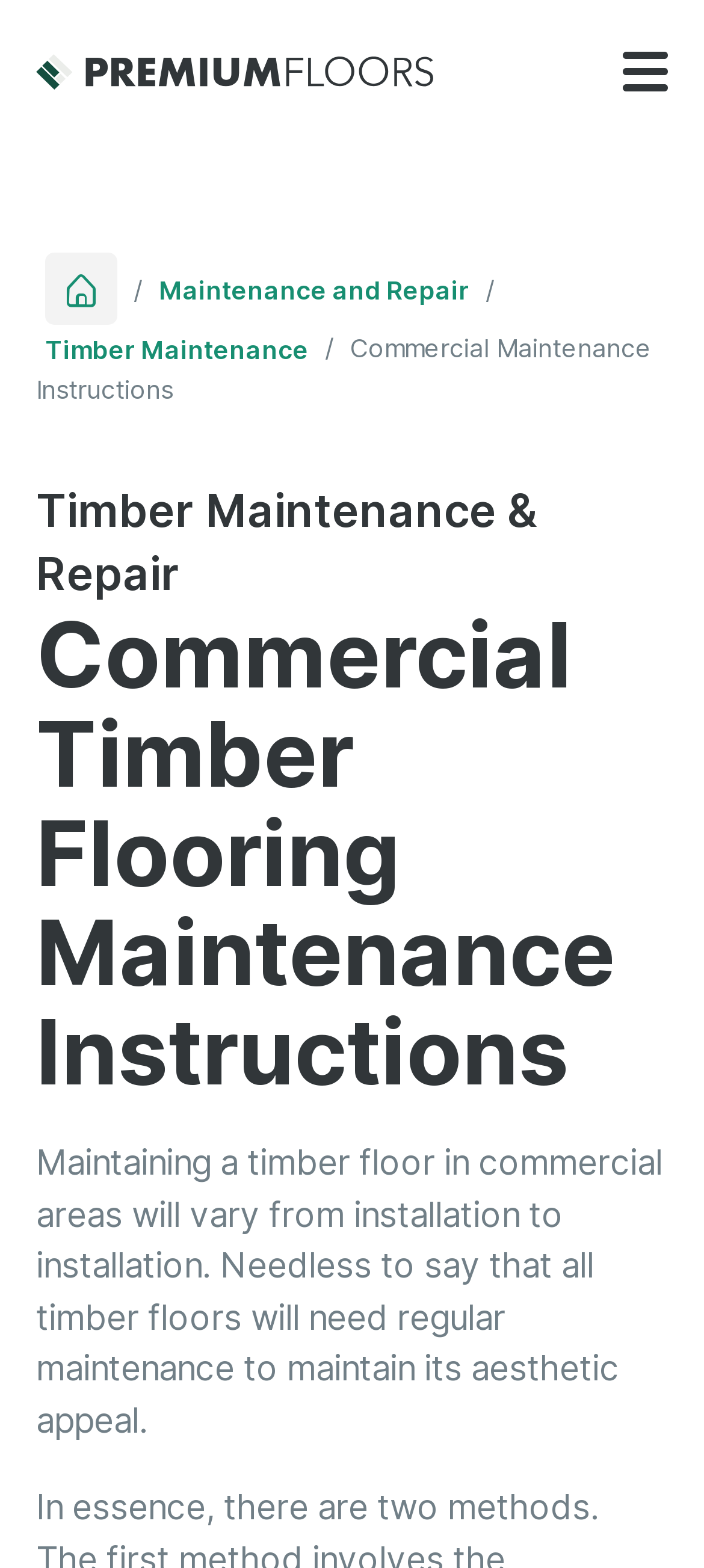Describe all the key features and sections of the webpage thoroughly.

The webpage is about Commercial Timber Flooring Maintenance Instructions by Premium Floors. At the top left, there is a link to "Premium Floors" accompanied by an image with the same name. On the top right, there is a button with a menu icon, which expands to a navigation menu when clicked. 

Below the top section, there is a navigation bar with links to "Home", "Maintenance and Repair", and "Timber Maintenance", separated by a slash. The current page is indicated by the text "Commercial Maintenance Instructions" at the end of the navigation bar.

The main content of the page is headed by a title "Timber Maintenance & Repair Commercial Timber Flooring Maintenance Instructions" which spans almost the entire width of the page. Below the title, there is a paragraph of text that explains the importance of regular maintenance for timber floors in commercial areas, highlighting that the maintenance needs will vary from installation to installation.